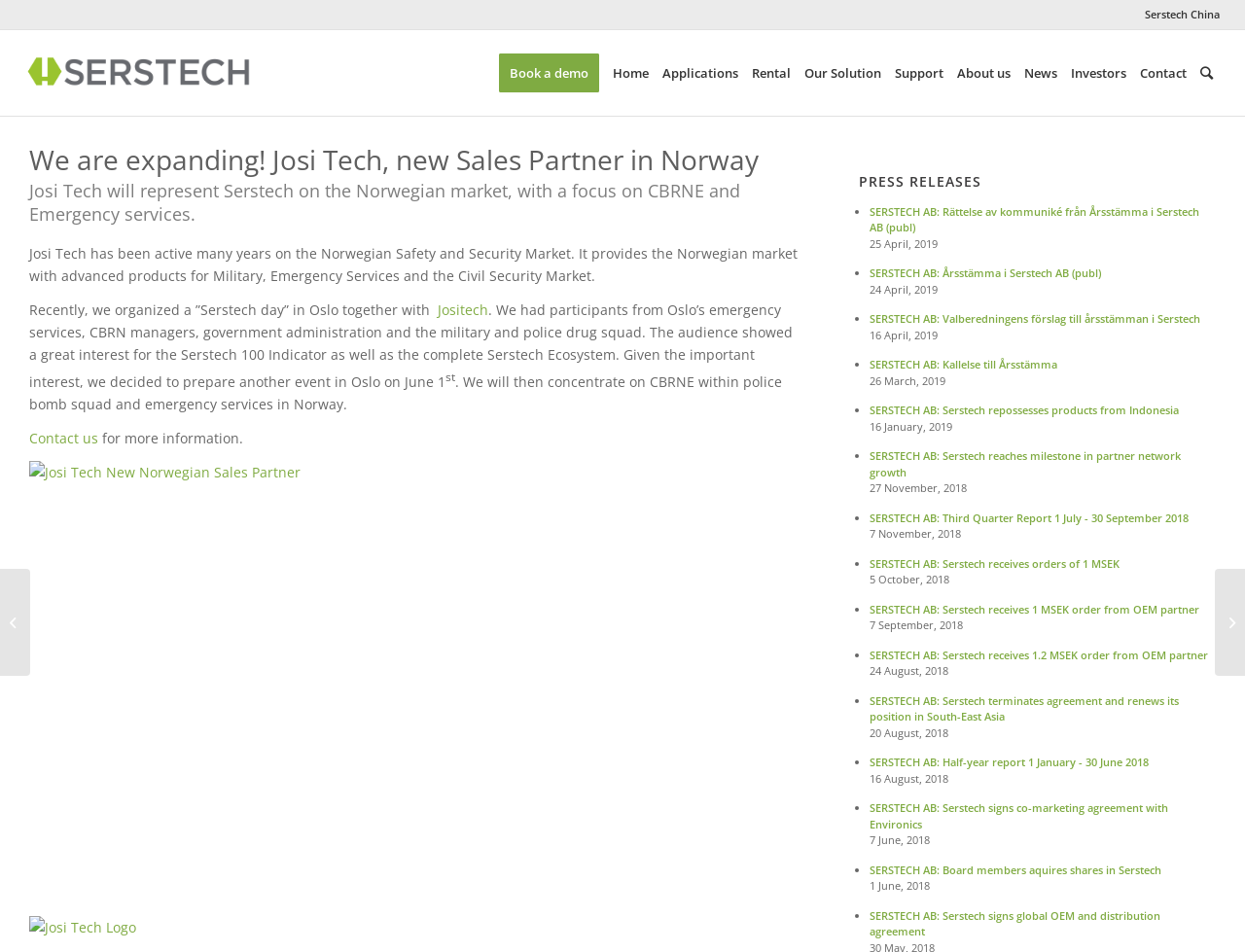Using the given element description, provide the bounding box coordinates (top-left x, top-left y, bottom-right x, bottom-right y) for the corresponding UI element in the screenshot: About us

[0.764, 0.032, 0.817, 0.122]